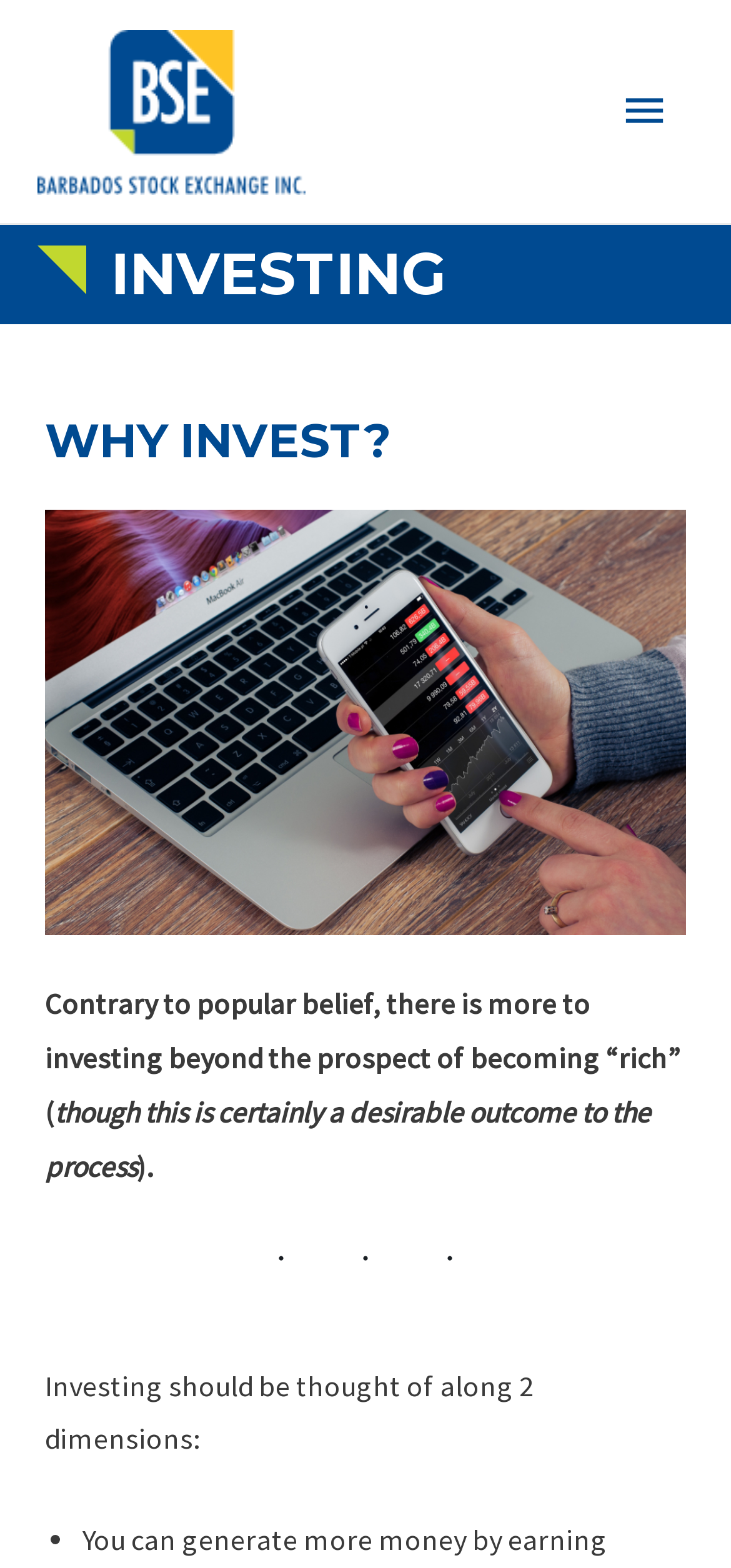How many dimensions of investing are mentioned on the webpage?
Look at the screenshot and give a one-word or phrase answer.

2